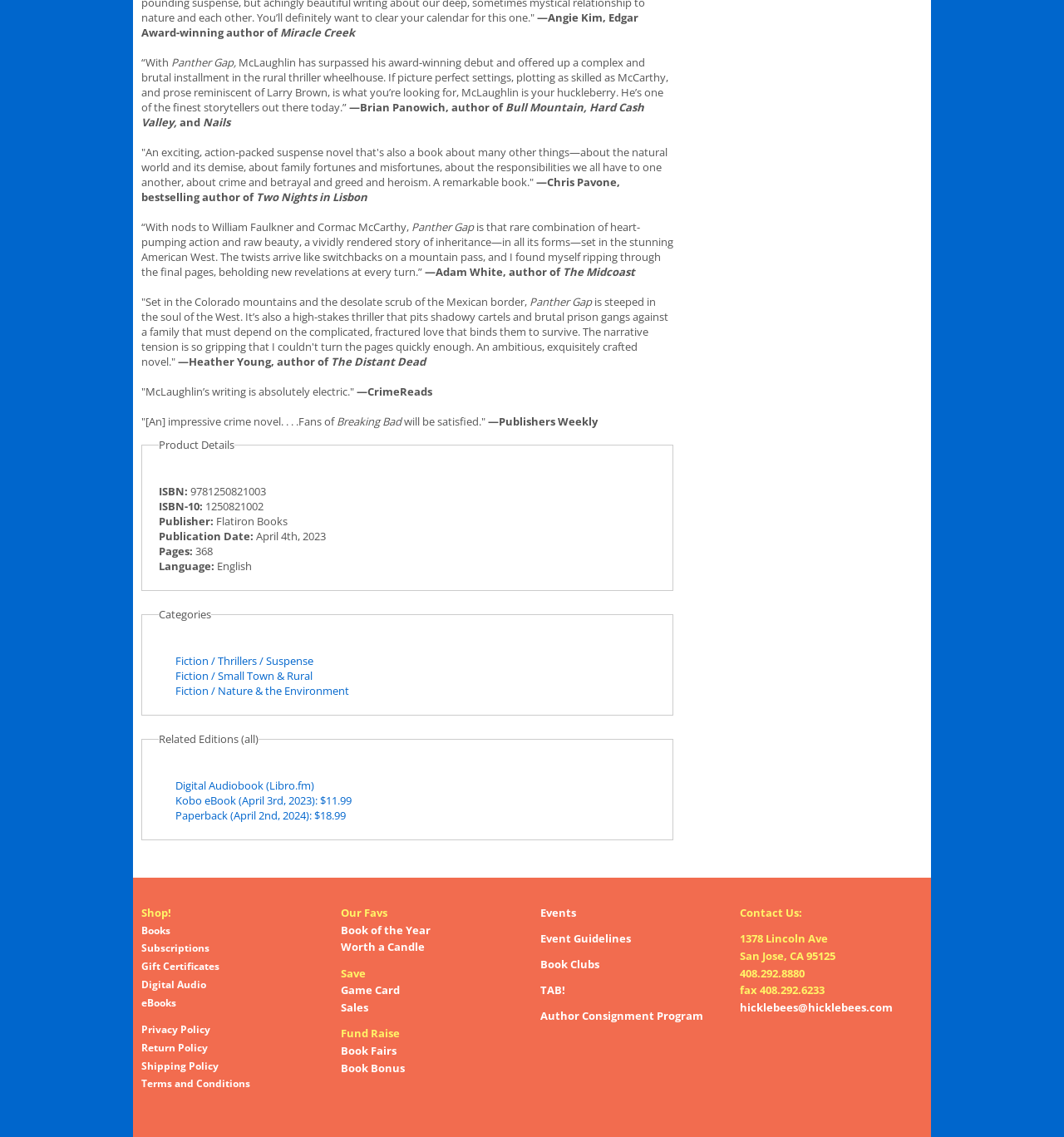Please determine the bounding box coordinates for the element with the description: "Sales".

[0.32, 0.879, 0.346, 0.893]